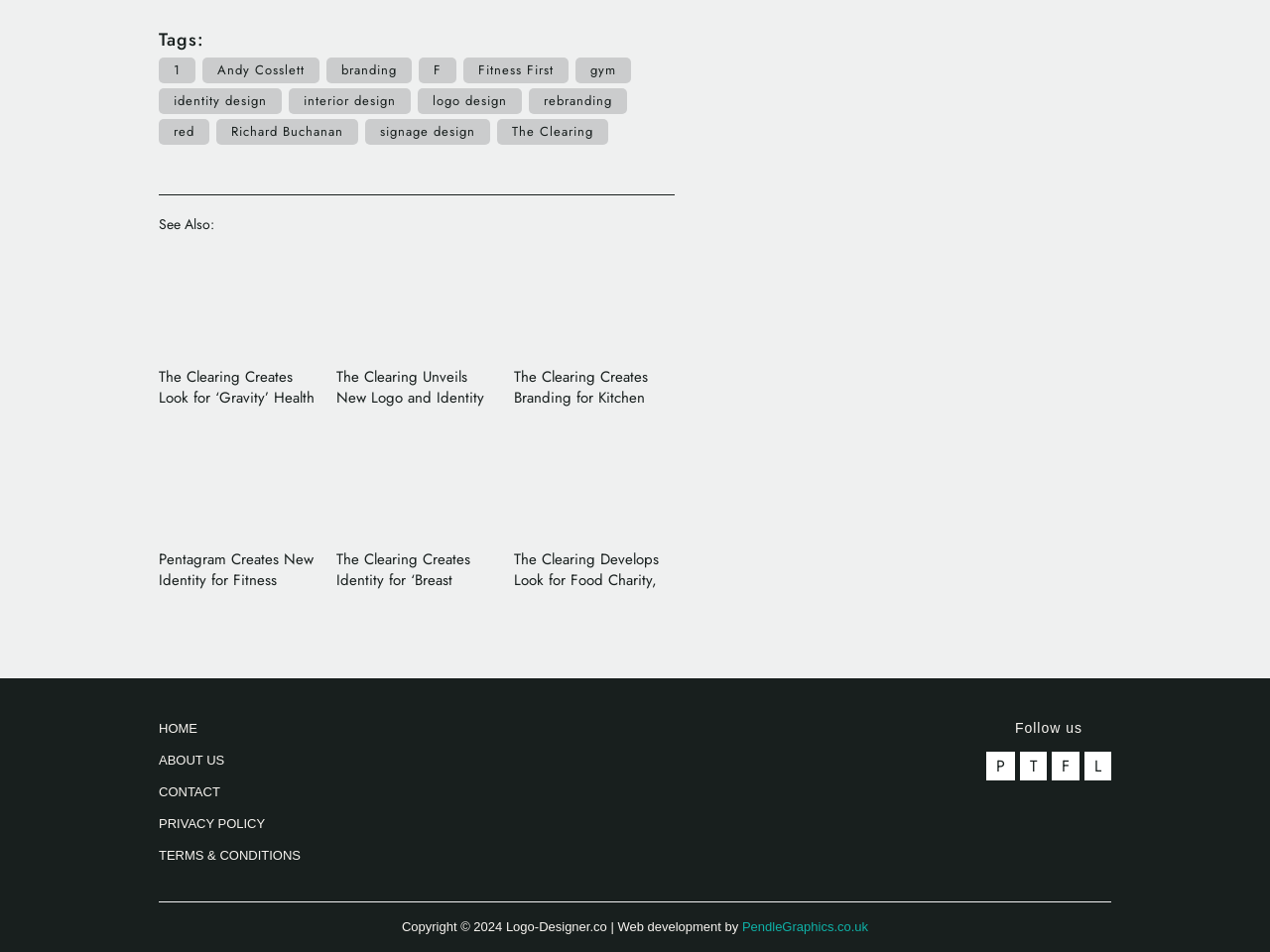Provide a one-word or short-phrase response to the question:
What is the first tag listed?

1